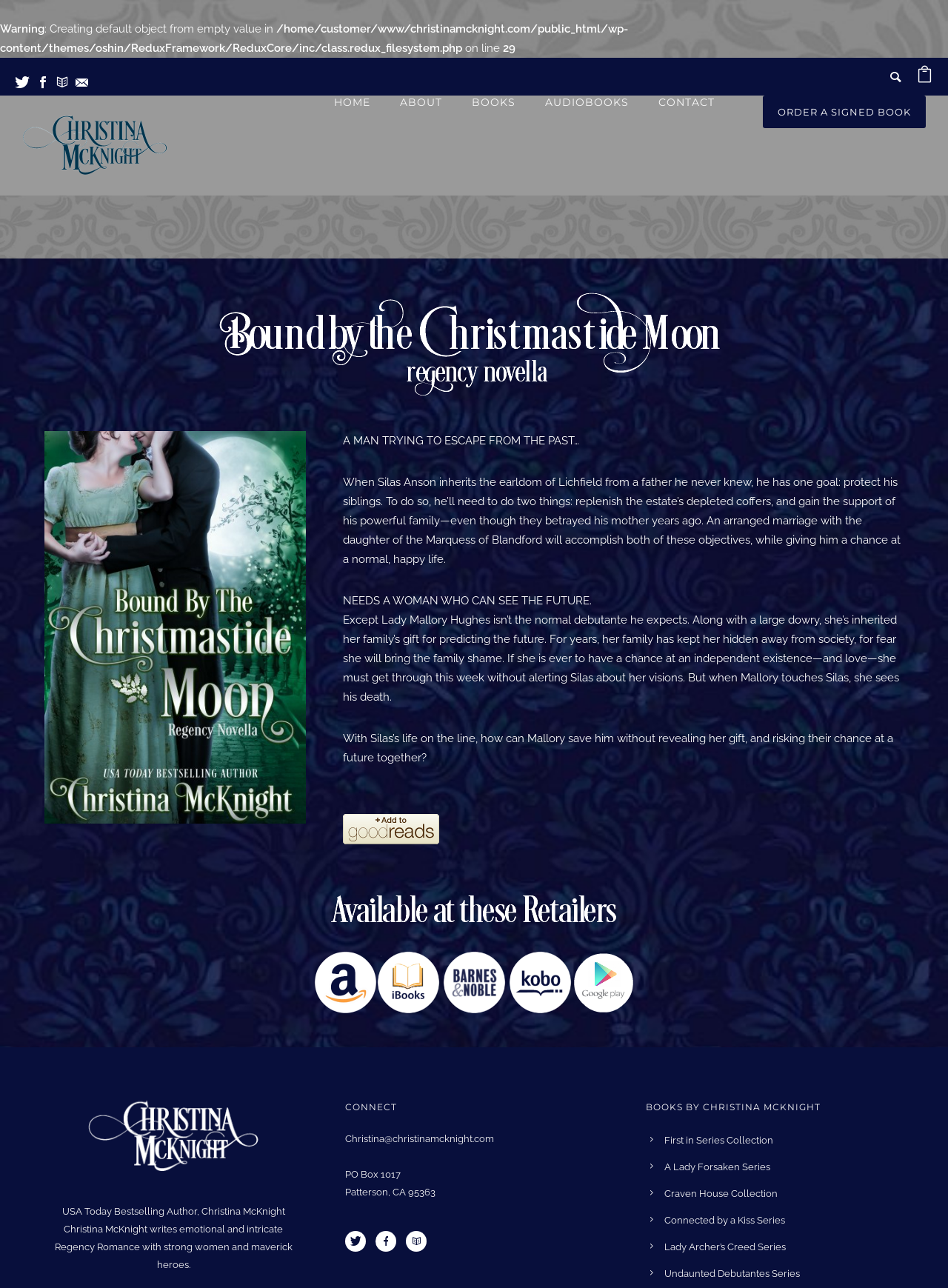Pinpoint the bounding box coordinates of the element to be clicked to execute the instruction: "Contact Christina McKnight".

[0.679, 0.074, 0.77, 0.085]